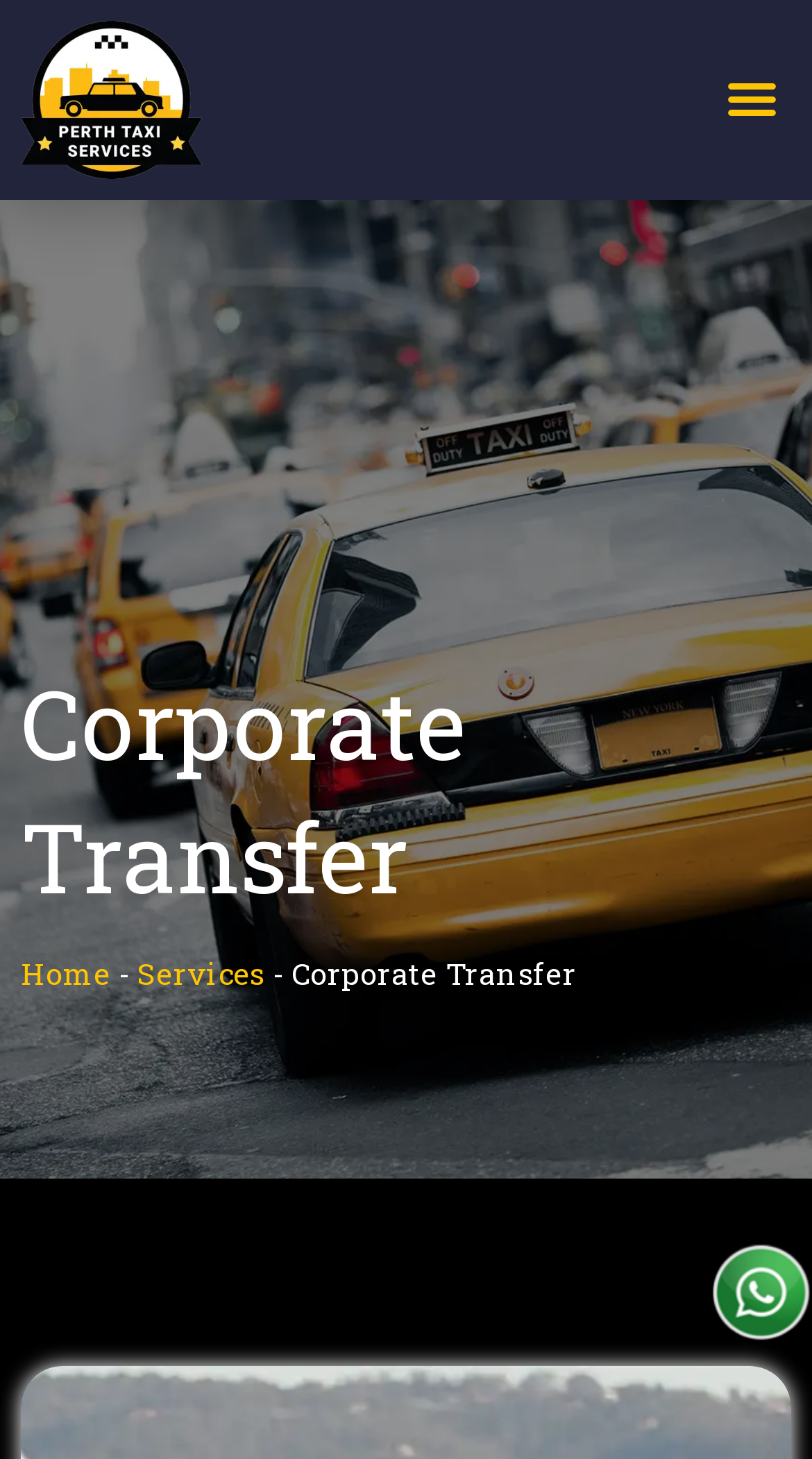Using the provided element description: "Menu", determine the bounding box coordinates of the corresponding UI element in the screenshot.

[0.878, 0.042, 0.974, 0.095]